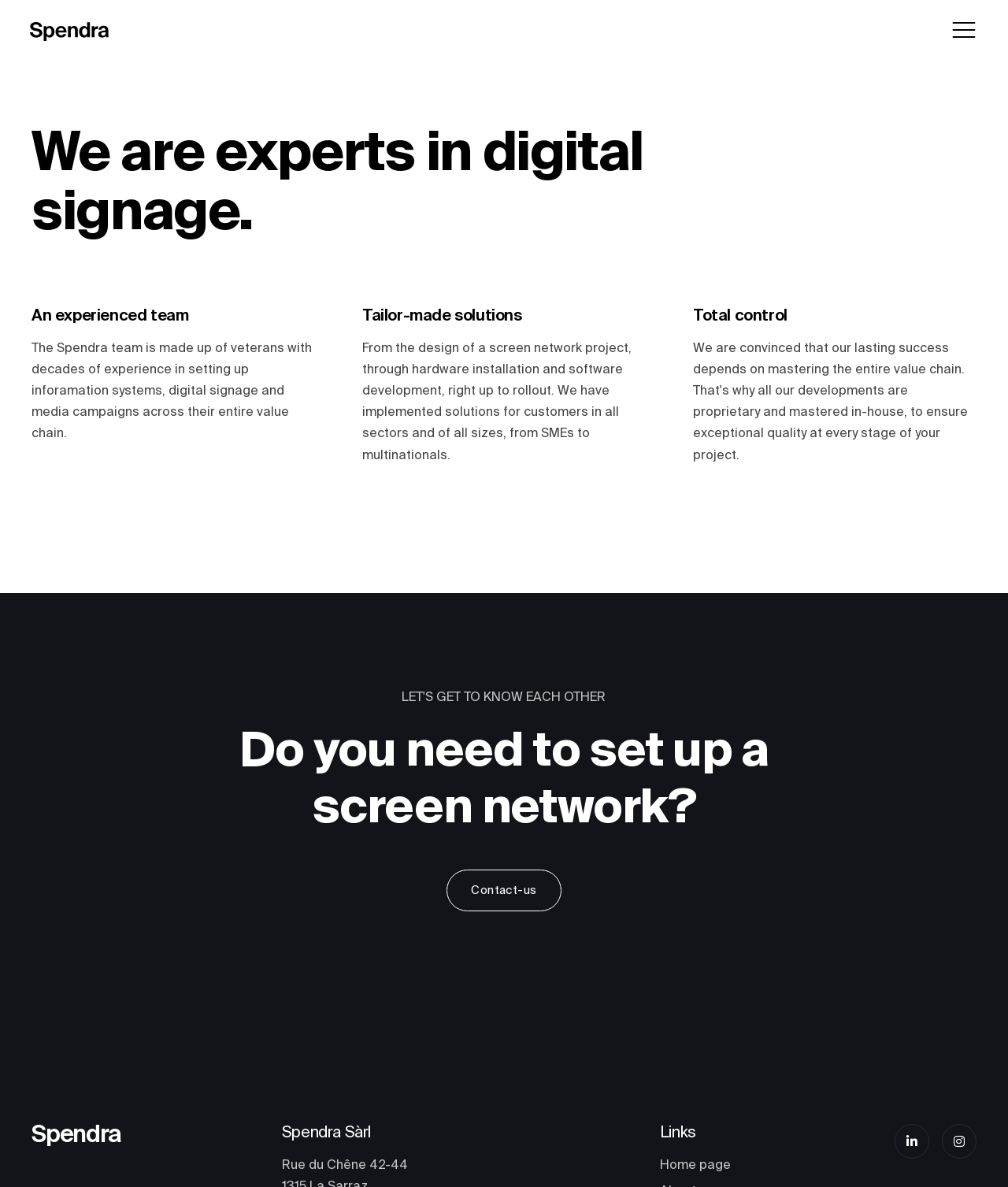Find the bounding box of the UI element described as: "About us". The bounding box coordinates should be given as four float values between 0 and 1, i.e., [left, top, right, bottom].

[0.094, 0.209, 0.265, 0.261]